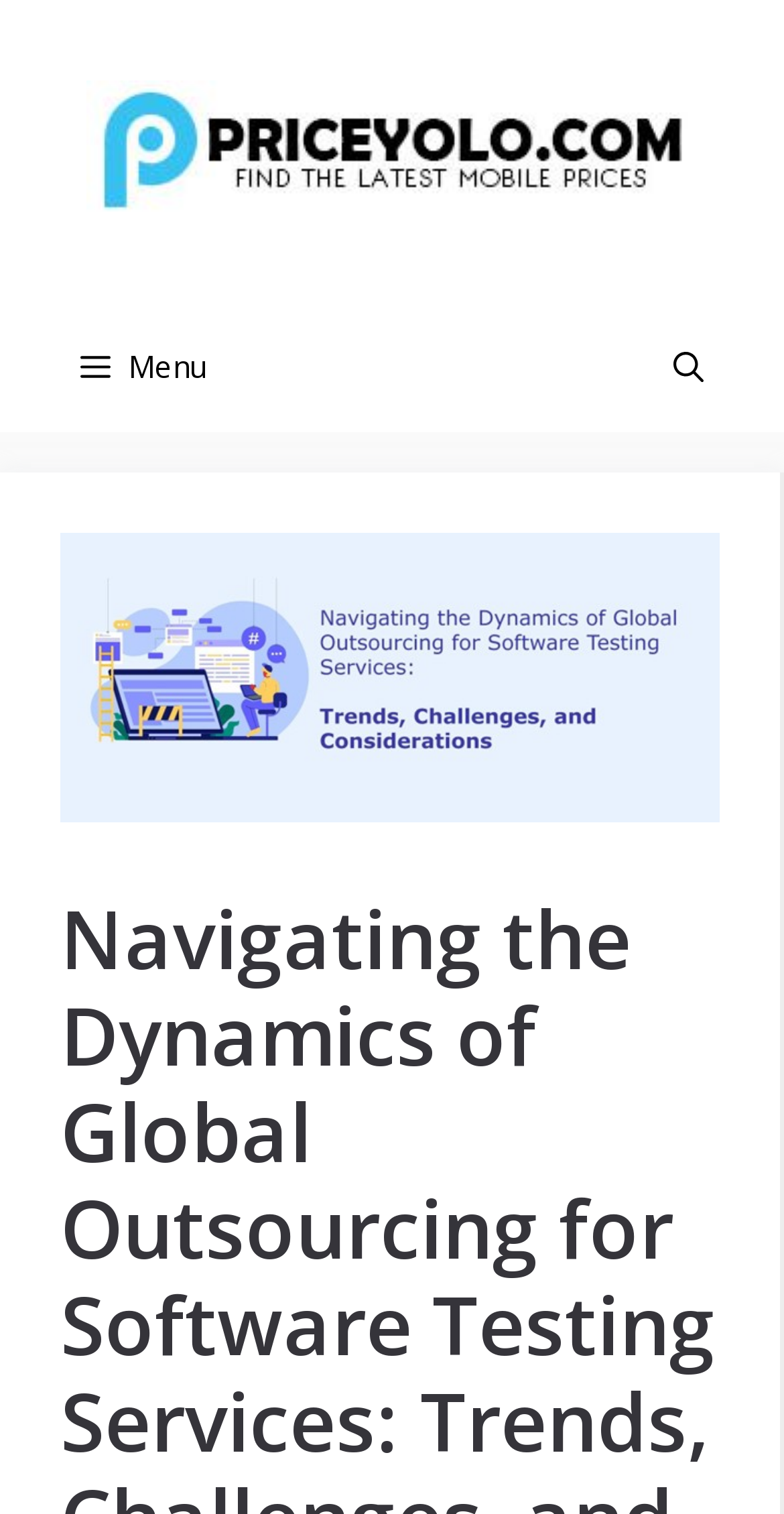Locate the UI element described by aria-label="Open Search Bar" in the provided webpage screenshot. Return the bounding box coordinates in the format (top-left x, top-left y, bottom-right x, bottom-right y), ensuring all values are between 0 and 1.

[0.808, 0.199, 0.949, 0.286]